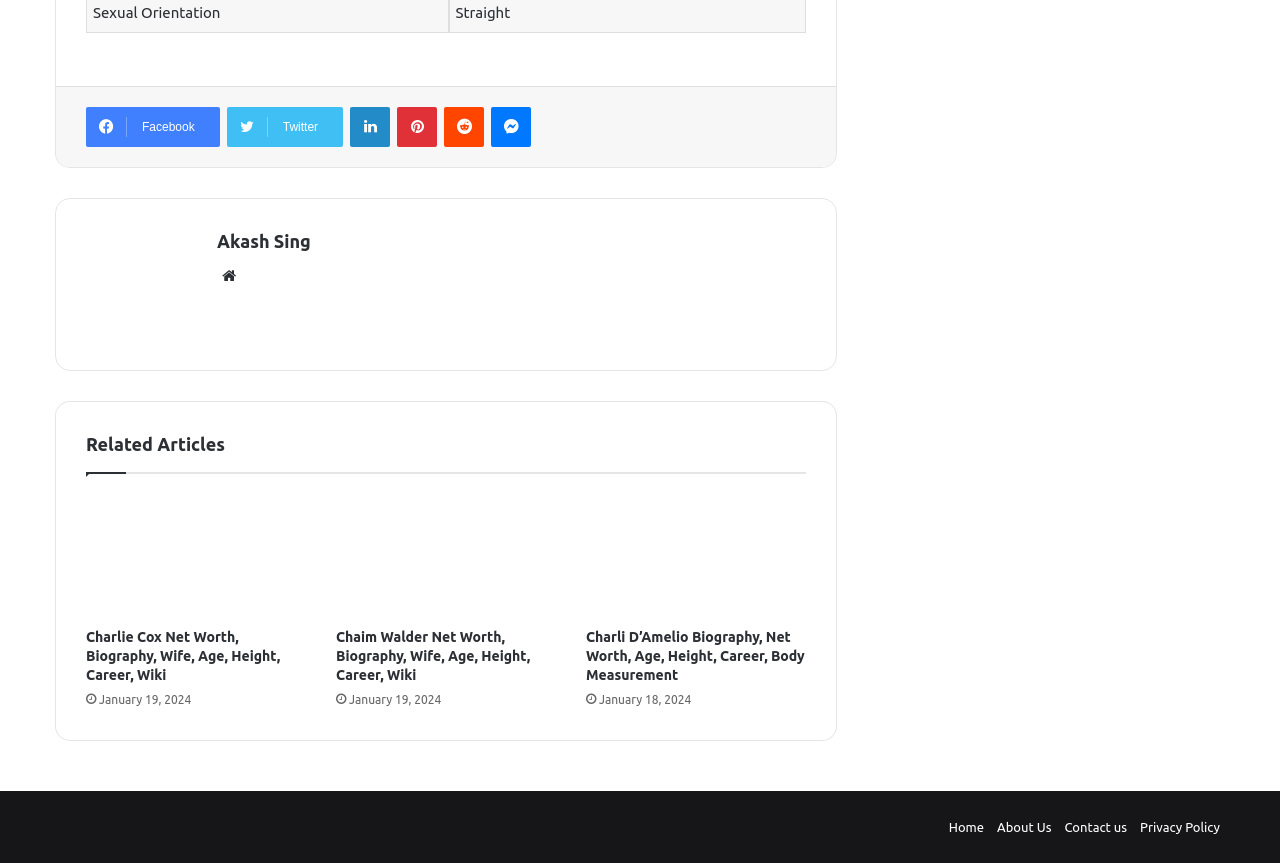Please give a succinct answer to the question in one word or phrase:
How many links are there at the bottom?

4